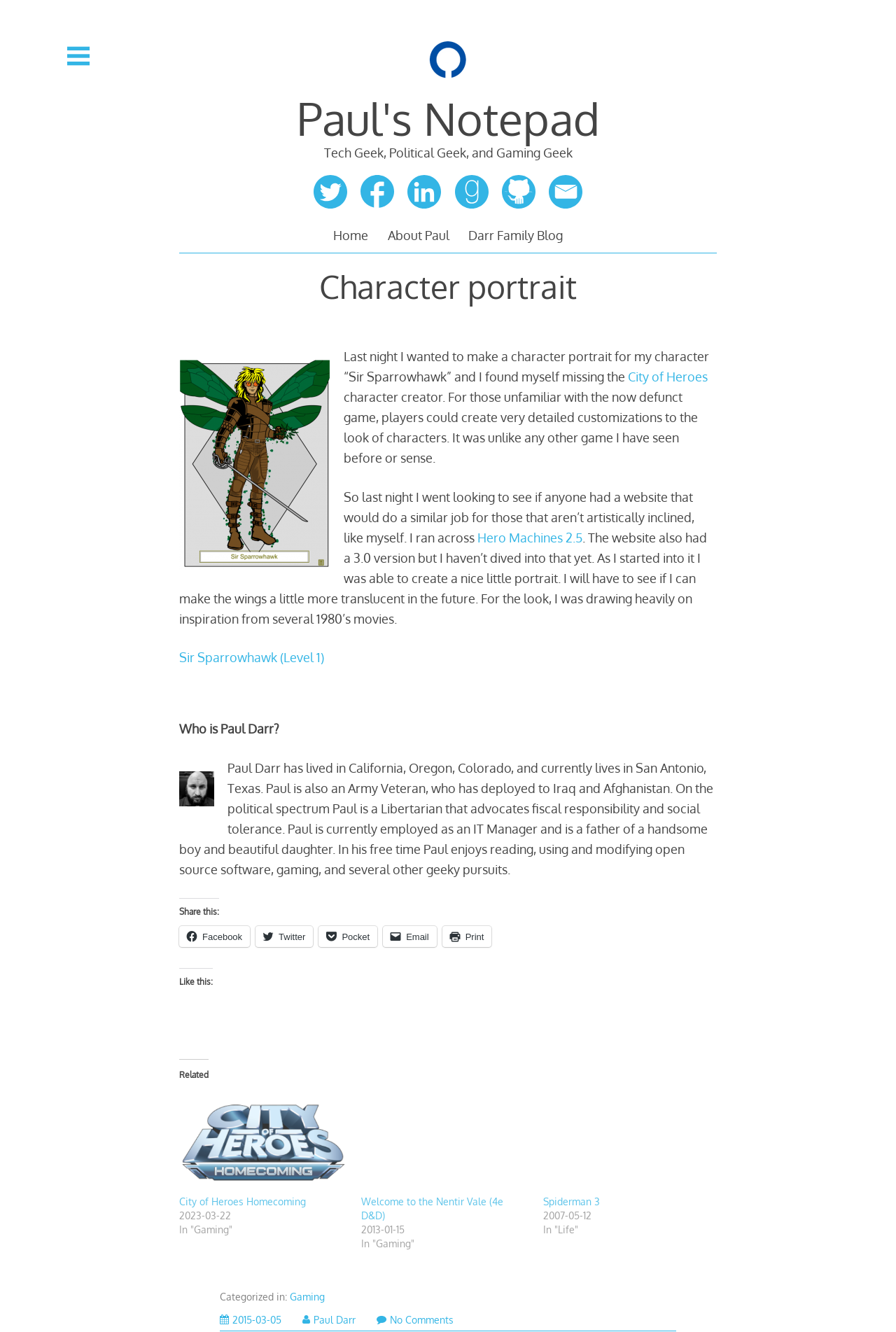Give a succinct answer to this question in a single word or phrase: 
What is the name of the game mentioned in the article?

City of Heroes